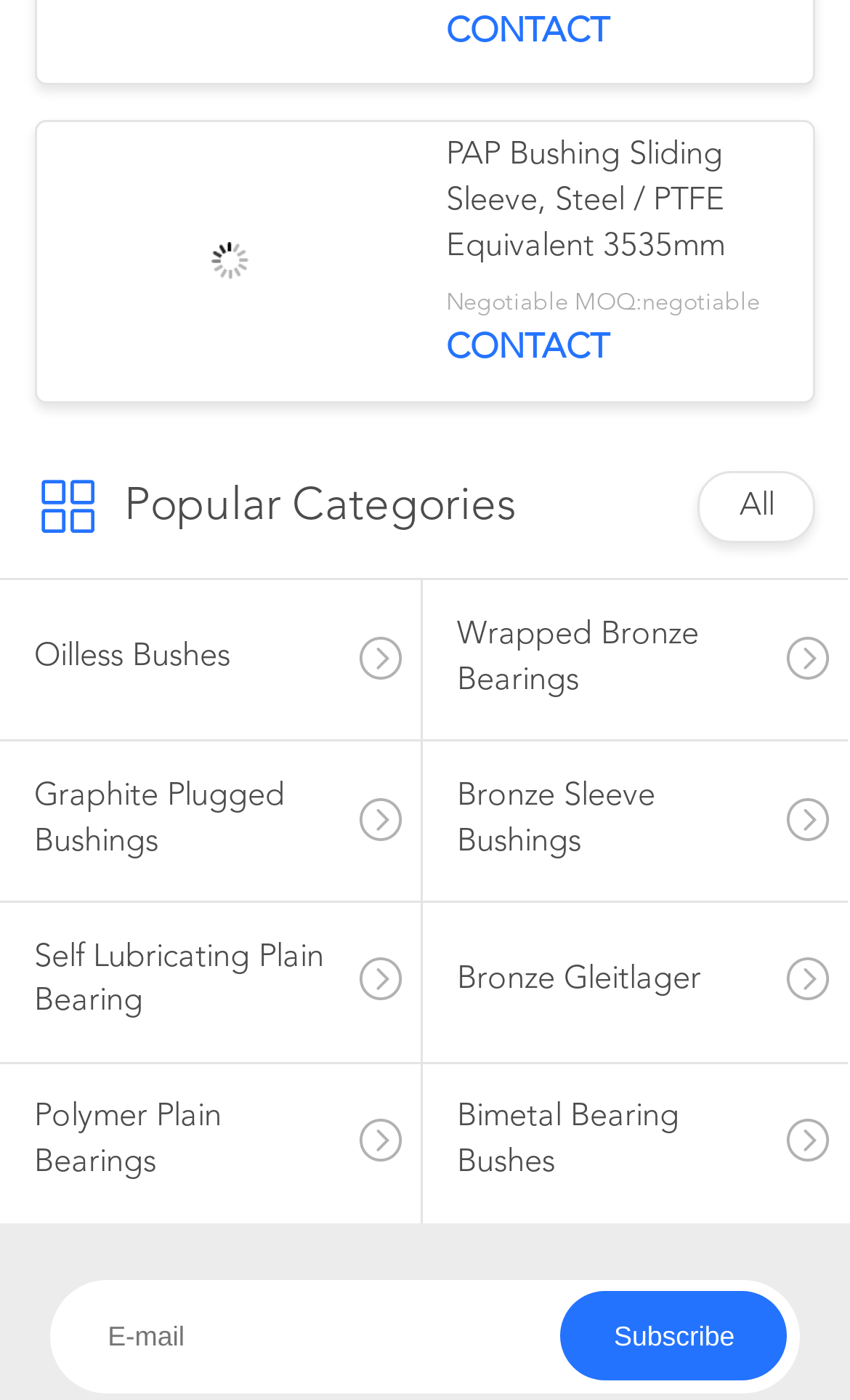What is the purpose of the textbox?
Refer to the image and provide a concise answer in one word or phrase.

E-mail